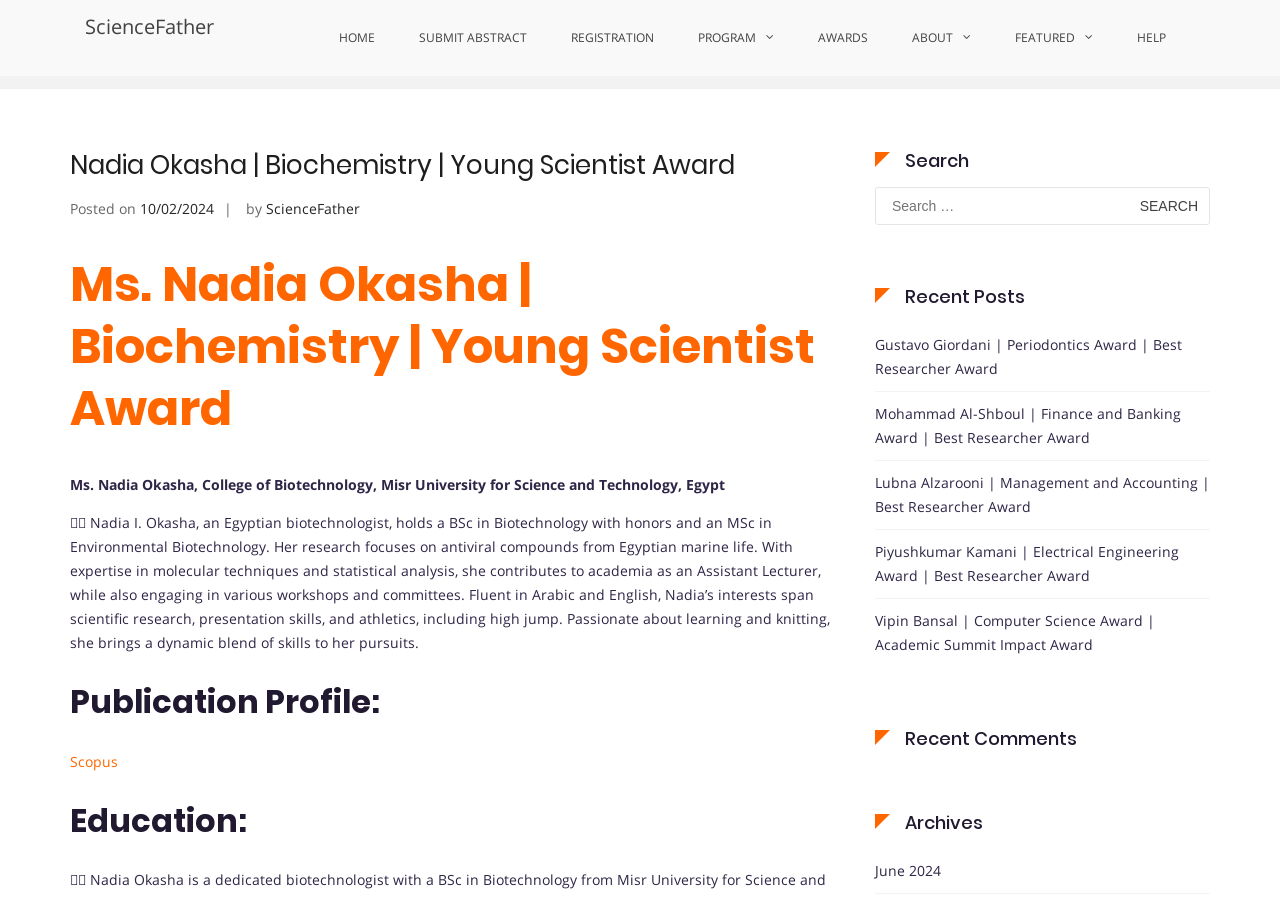Please extract and provide the main headline of the webpage.

Tag: Biochemistry Award